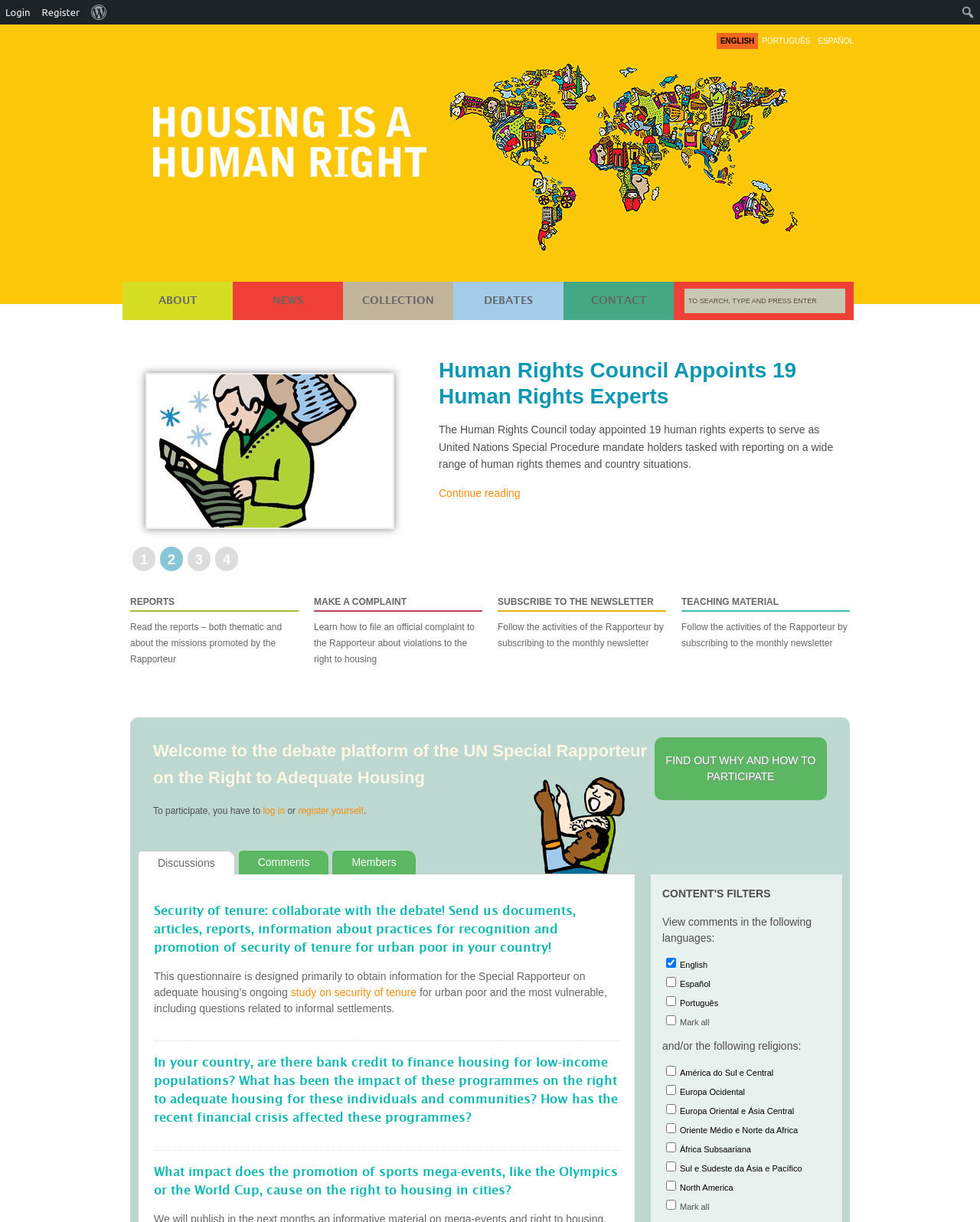What is the purpose of the textbox at the top right corner?
Refer to the image and provide a concise answer in one word or phrase.

Search